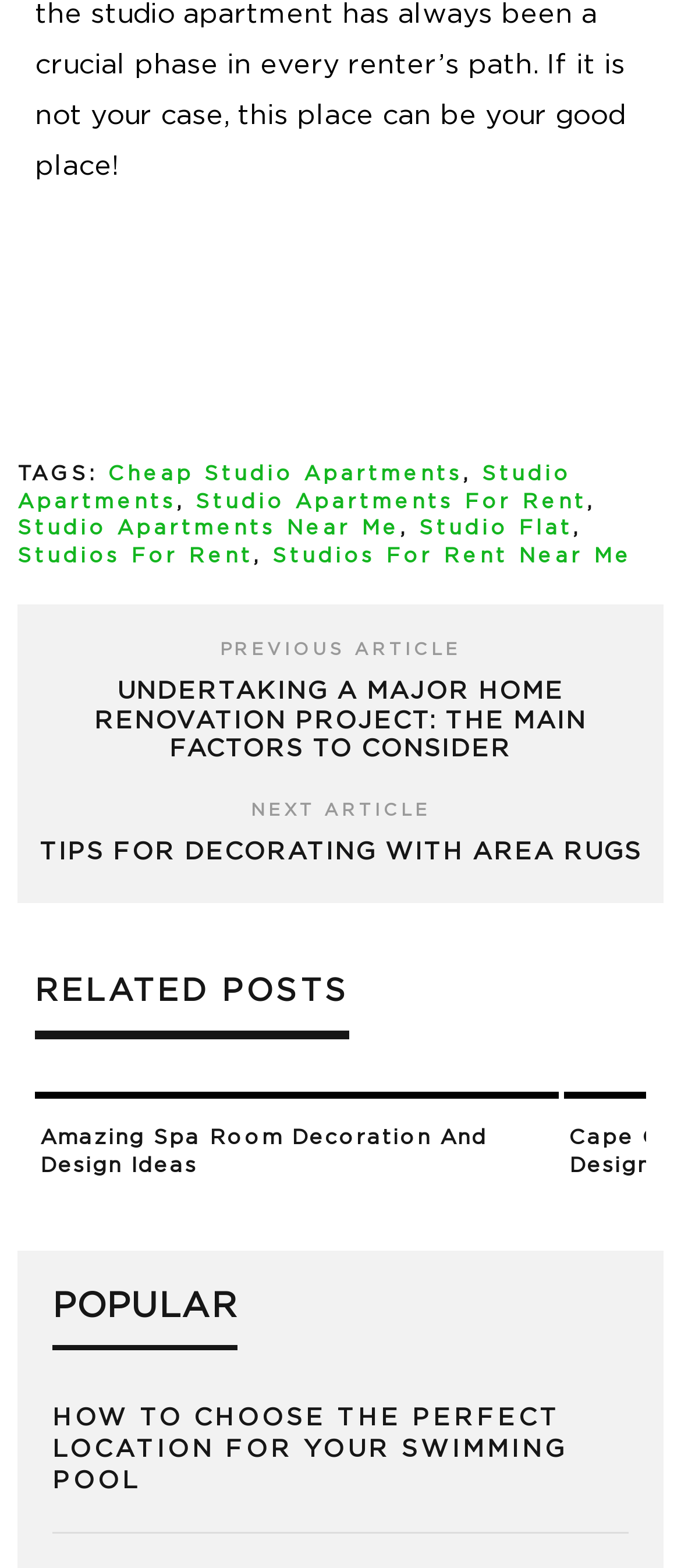Find and provide the bounding box coordinates for the UI element described here: "studios for rent near me". The coordinates should be given as four float numbers between 0 and 1: [left, top, right, bottom].

[0.4, 0.348, 0.928, 0.361]